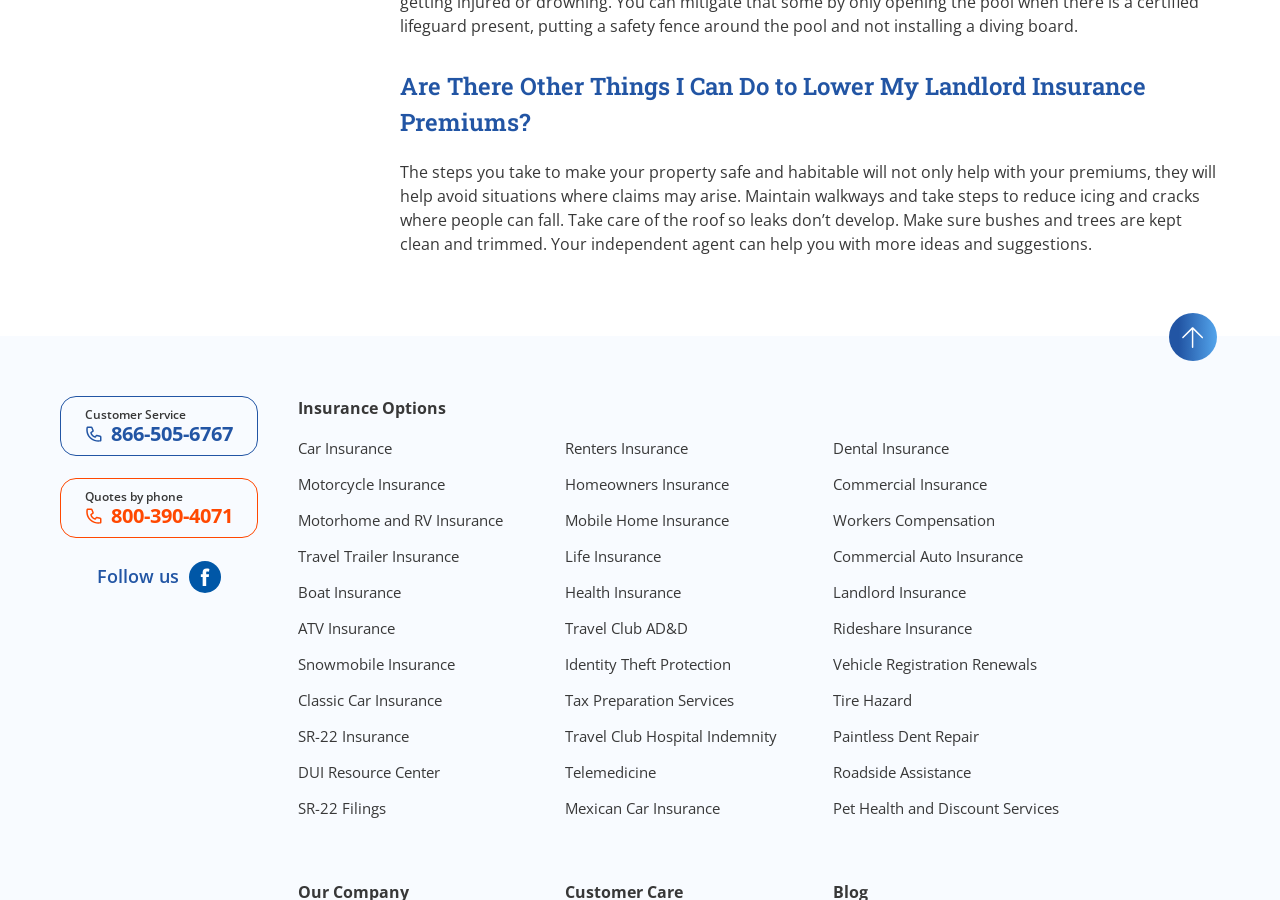Find the bounding box coordinates of the clickable region needed to perform the following instruction: "Follow CostULess on Facebook". The coordinates should be provided as four float numbers between 0 and 1, i.e., [left, top, right, bottom].

[0.148, 0.624, 0.173, 0.659]